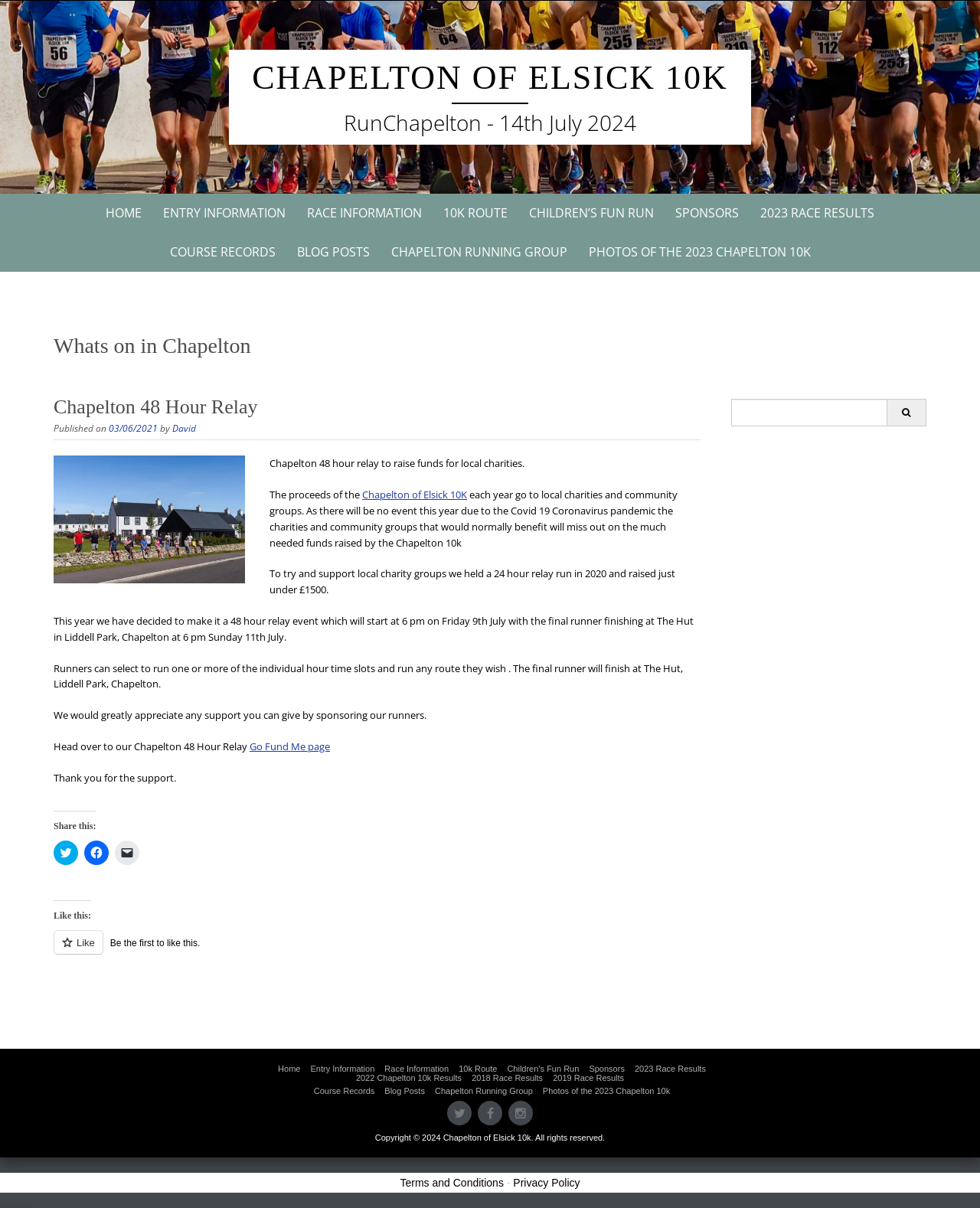Select the bounding box coordinates of the element I need to click to carry out the following instruction: "Share this on Twitter".

[0.055, 0.696, 0.08, 0.716]